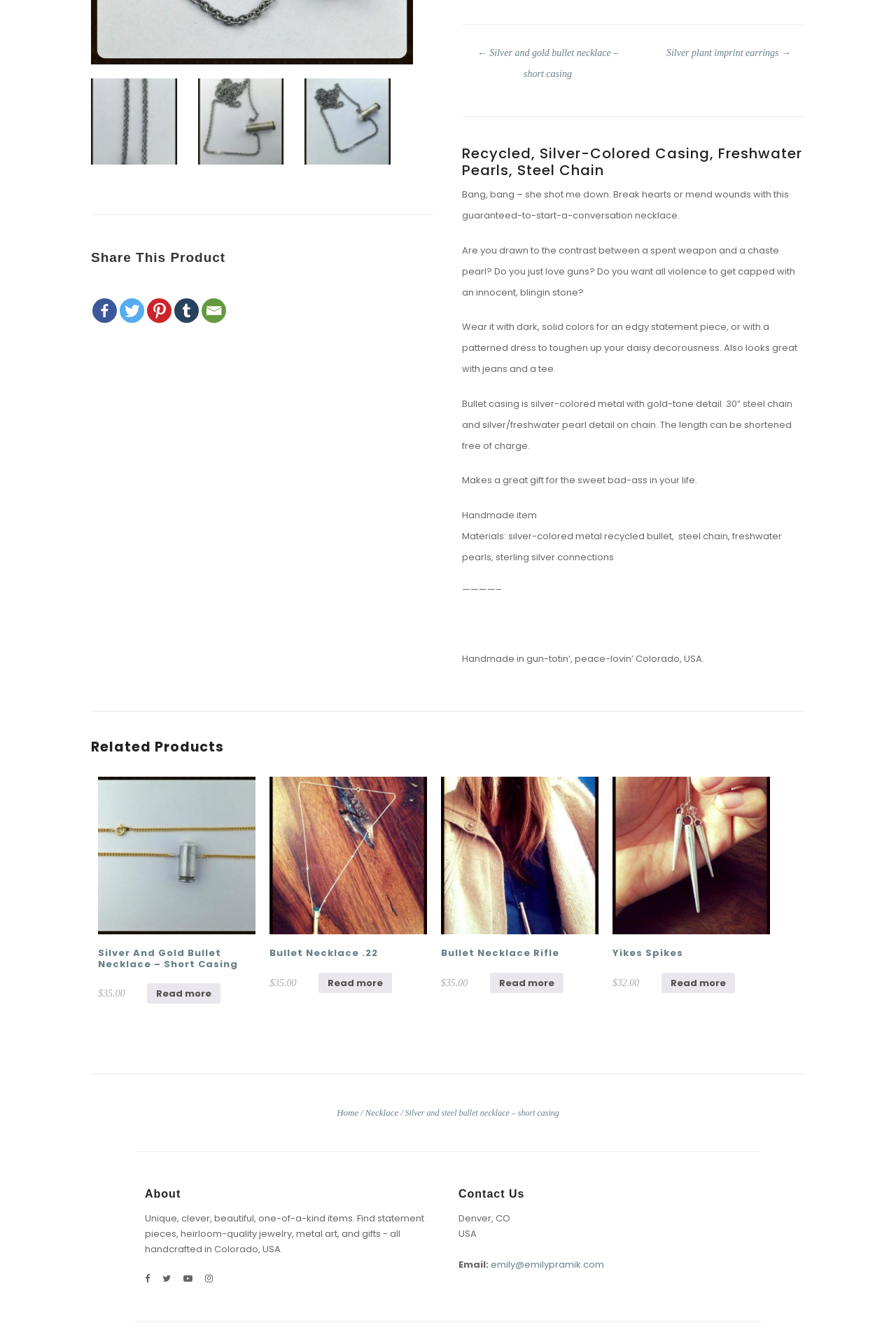Predict the bounding box of the UI element based on this description: "Yikes Spikes $32.00".

[0.683, 0.584, 0.859, 0.744]